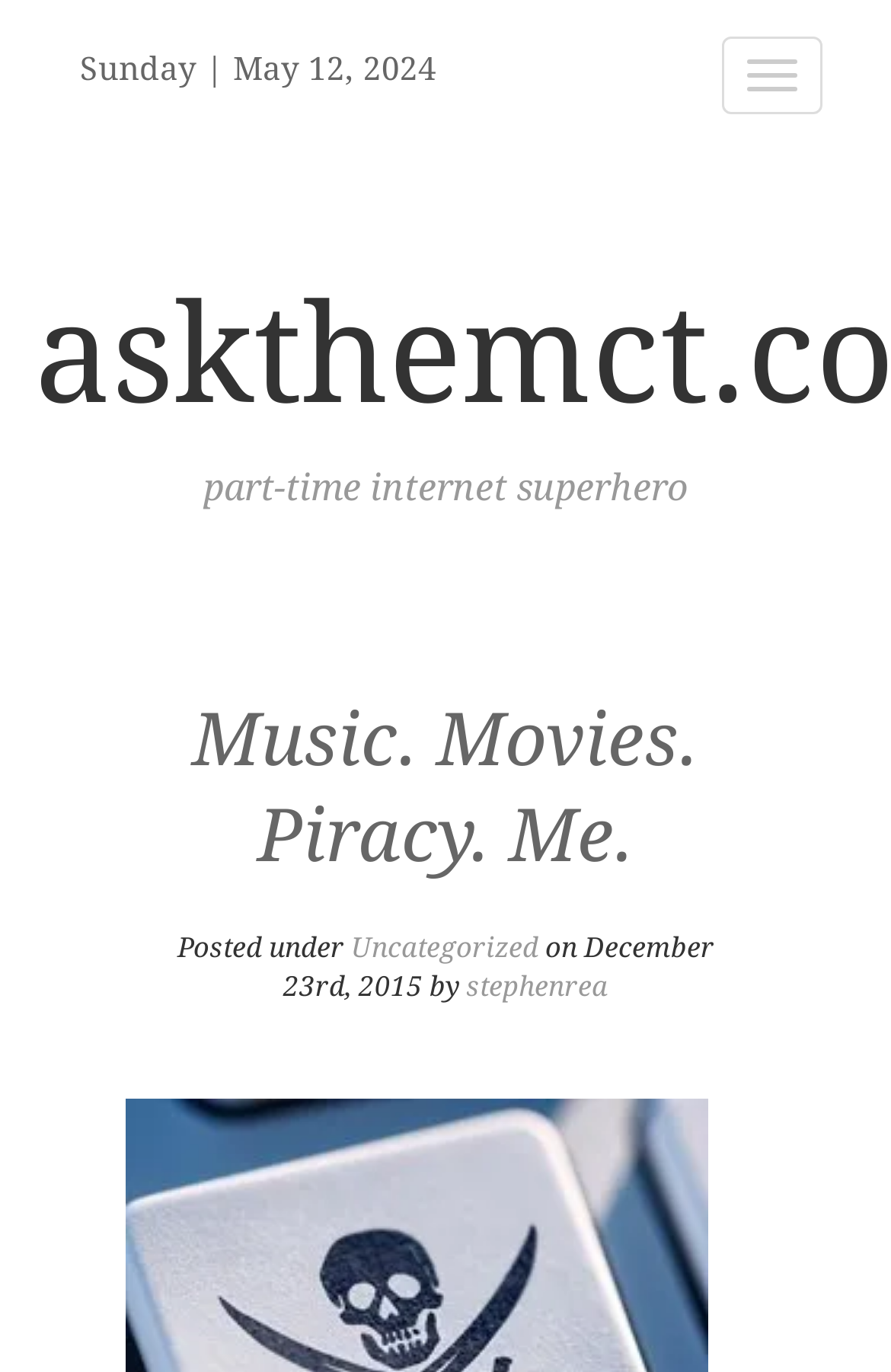Identify the bounding box coordinates for the UI element mentioned here: "Music. Movies. Piracy. Me.". Provide the coordinates as four float values between 0 and 1, i.e., [left, top, right, bottom].

[0.215, 0.507, 0.785, 0.64]